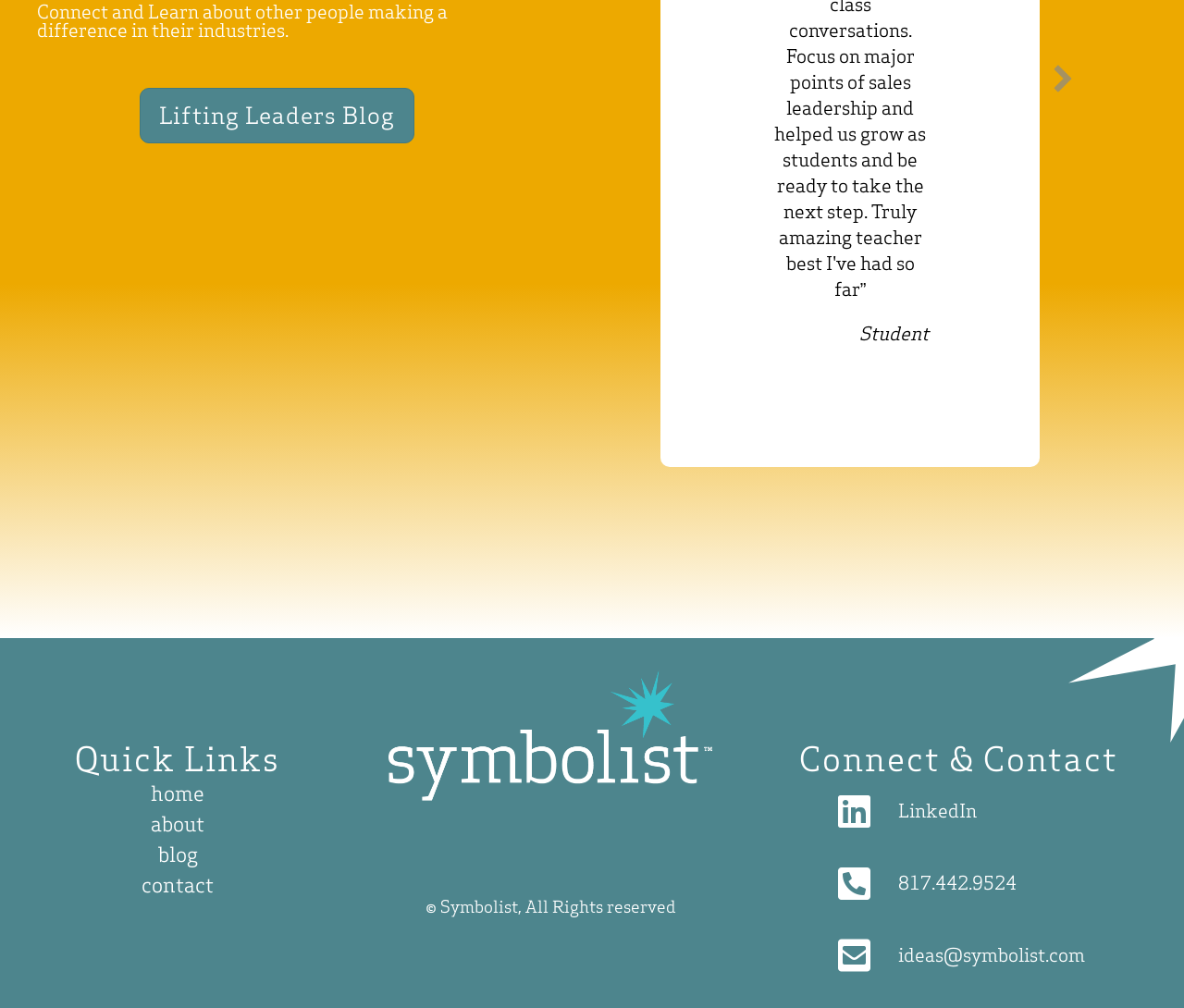Please determine the bounding box coordinates of the element to click on in order to accomplish the following task: "Read the Lifting Leaders Blog". Ensure the coordinates are four float numbers ranging from 0 to 1, i.e., [left, top, right, bottom].

[0.118, 0.087, 0.35, 0.142]